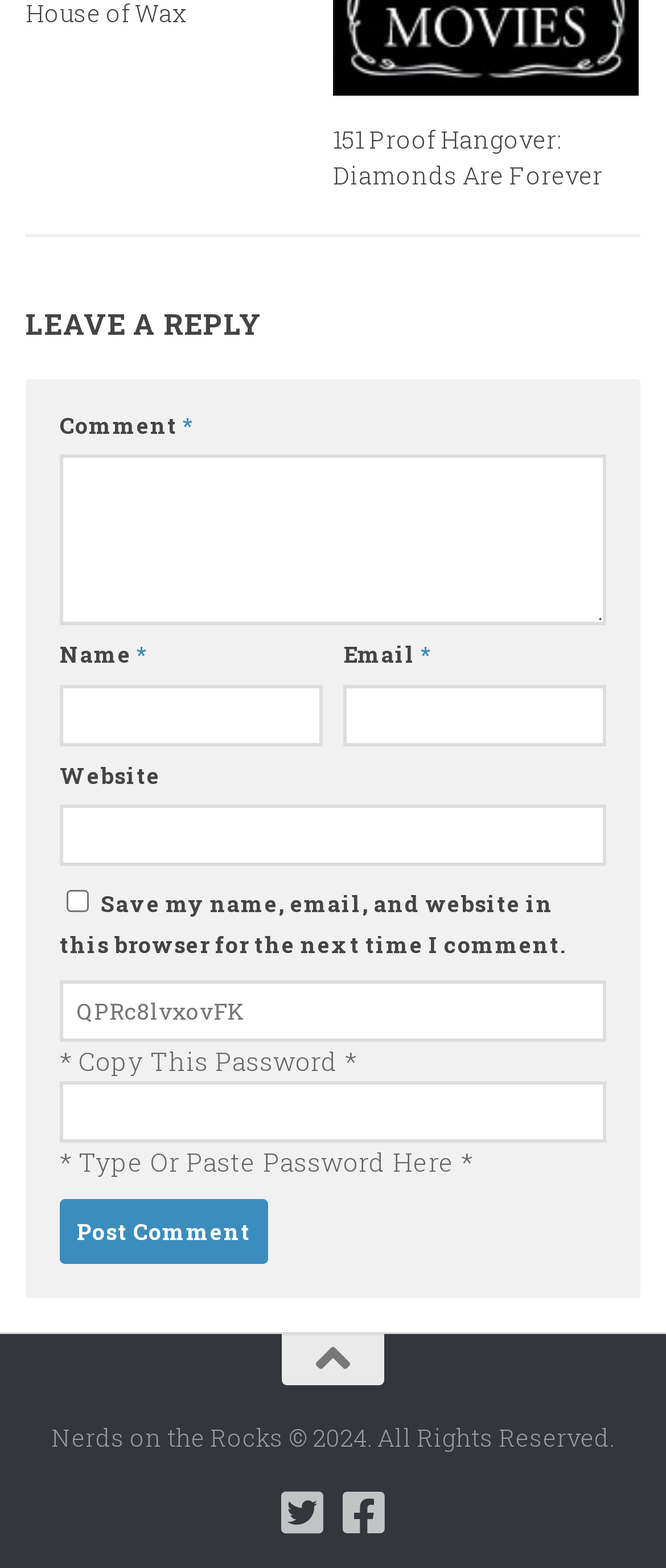Identify the bounding box coordinates of the clickable region to carry out the given instruction: "Enter your email".

[0.516, 0.437, 0.91, 0.476]